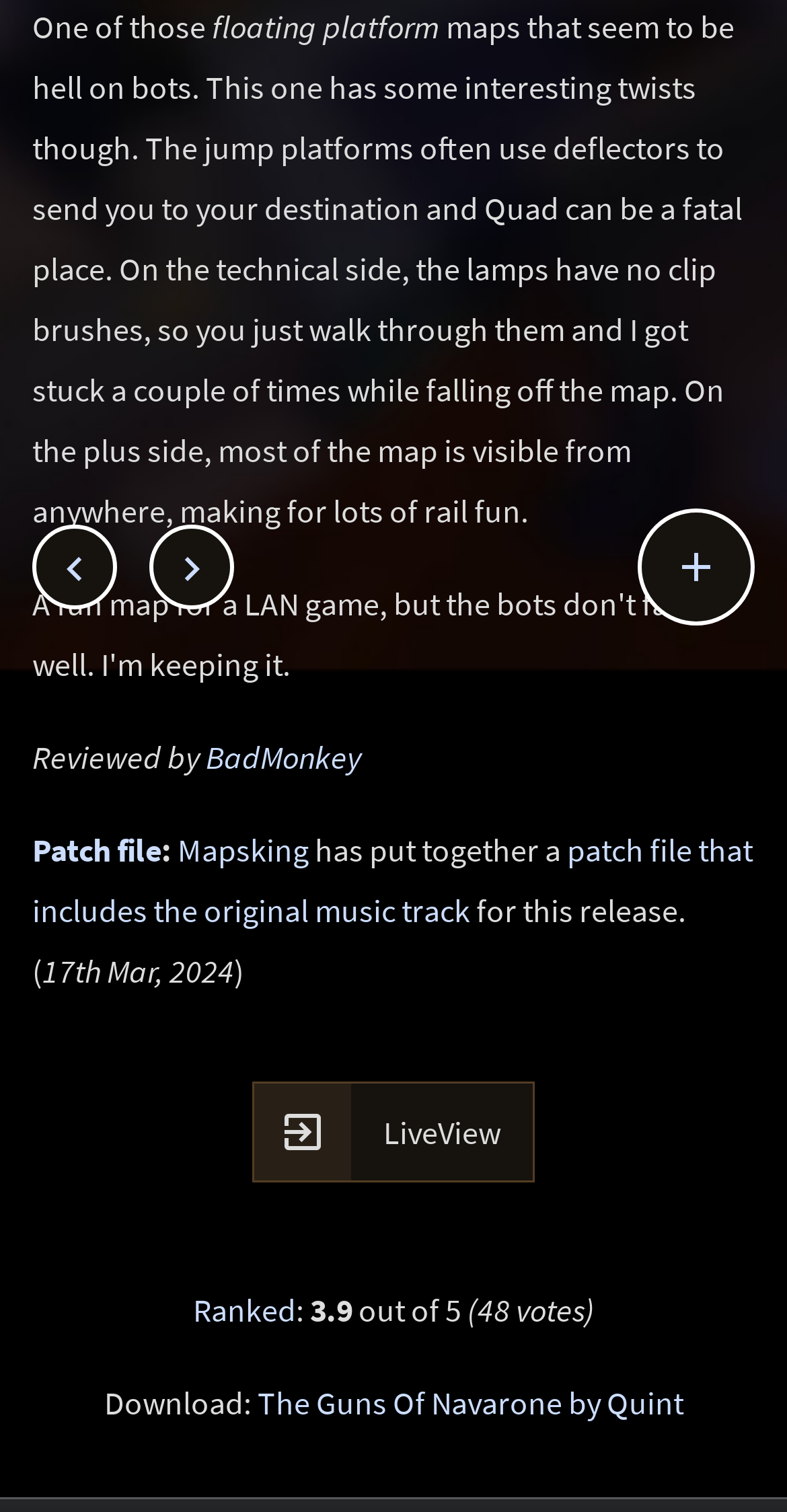Determine the bounding box for the UI element as described: "Sophie Reed". The coordinates should be represented as four float numbers between 0 and 1, formatted as [left, top, right, bottom].

None